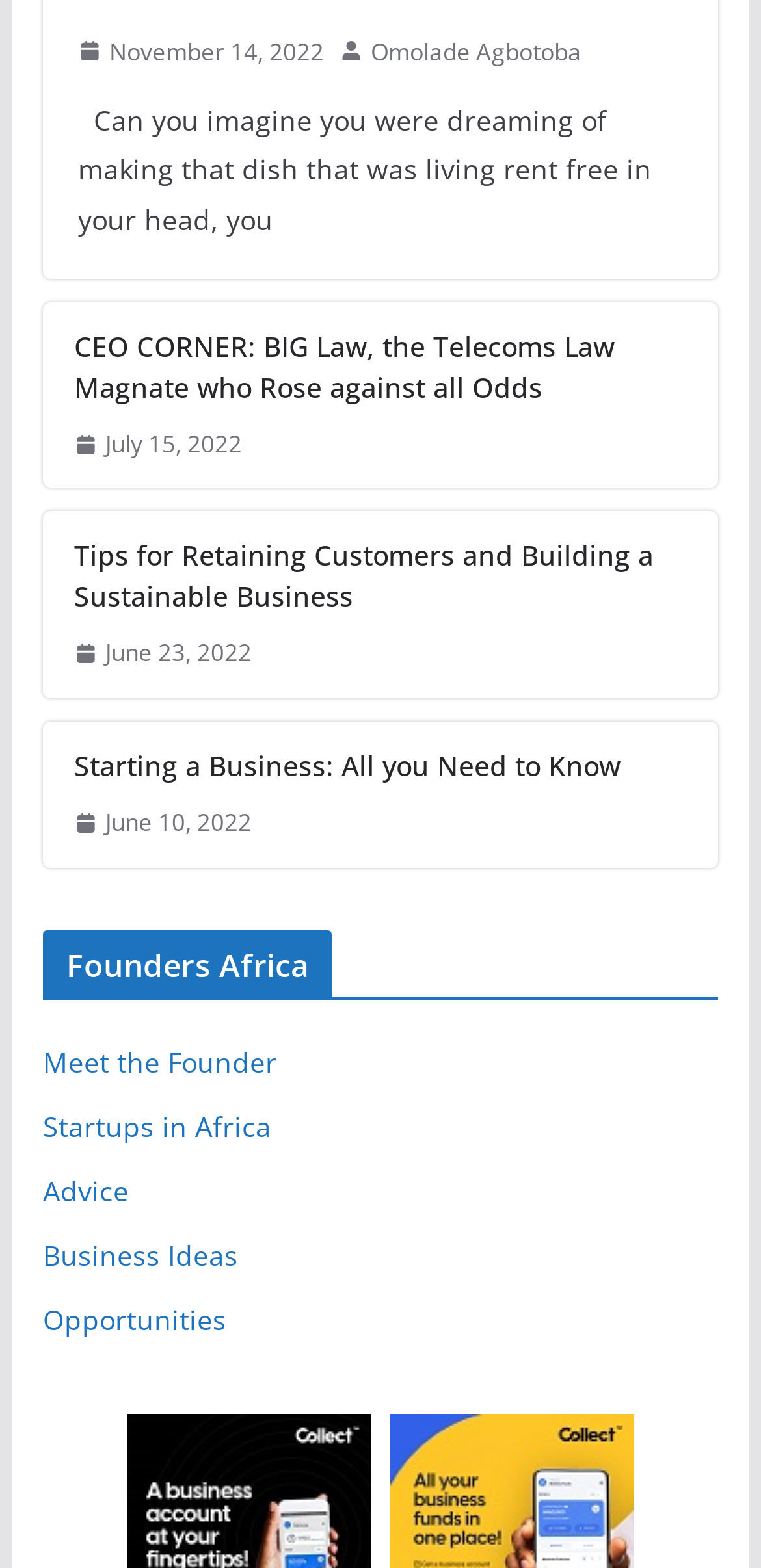Find and specify the bounding box coordinates that correspond to the clickable region for the instruction: "View the article from November 14, 2022".

[0.102, 0.02, 0.425, 0.046]